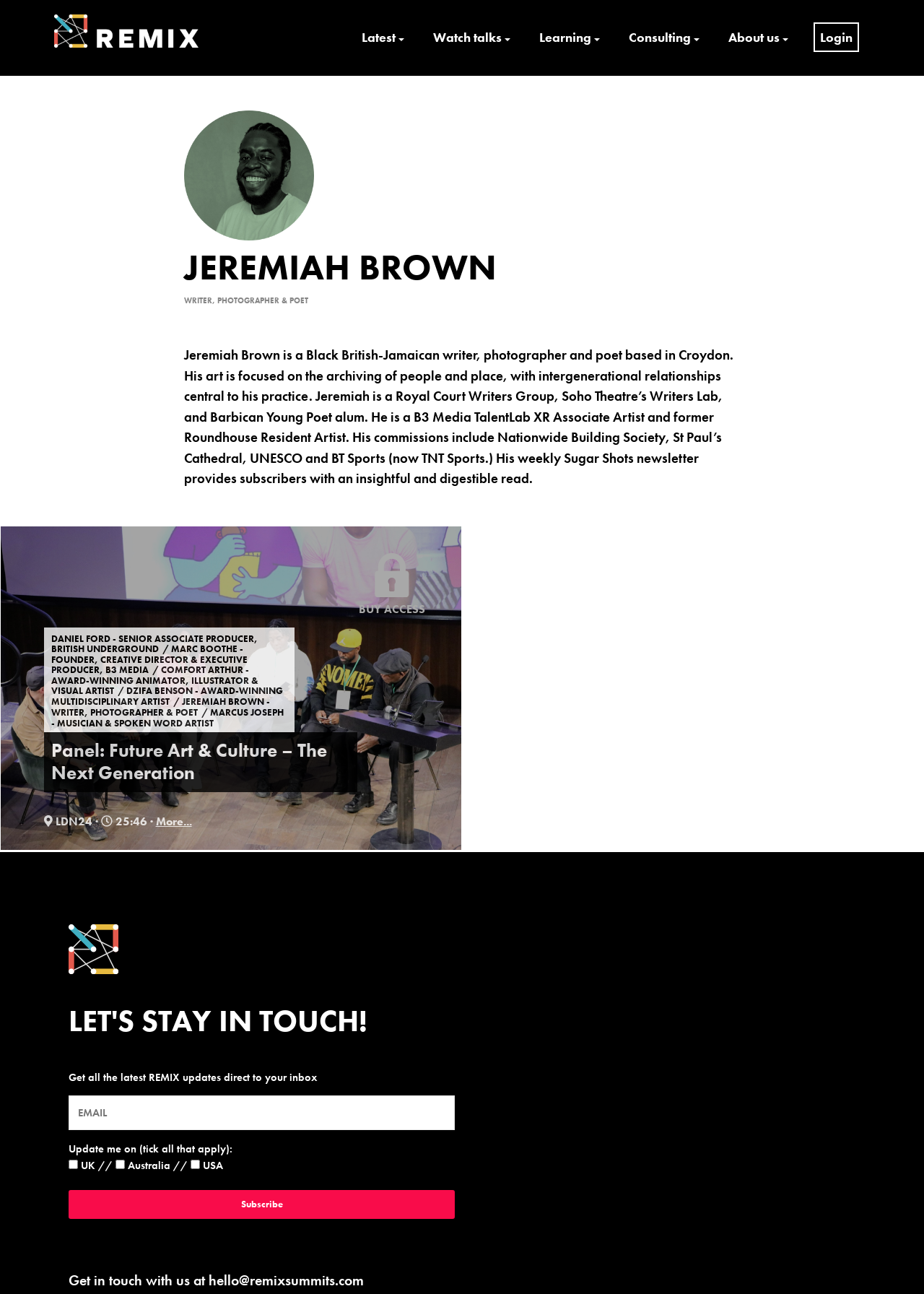Using the element description provided, determine the bounding box coordinates in the format (top-left x, top-left y, bottom-right x, bottom-right y). Ensure that all values are floating point numbers between 0 and 1. Element description: Login

[0.88, 0.017, 0.93, 0.04]